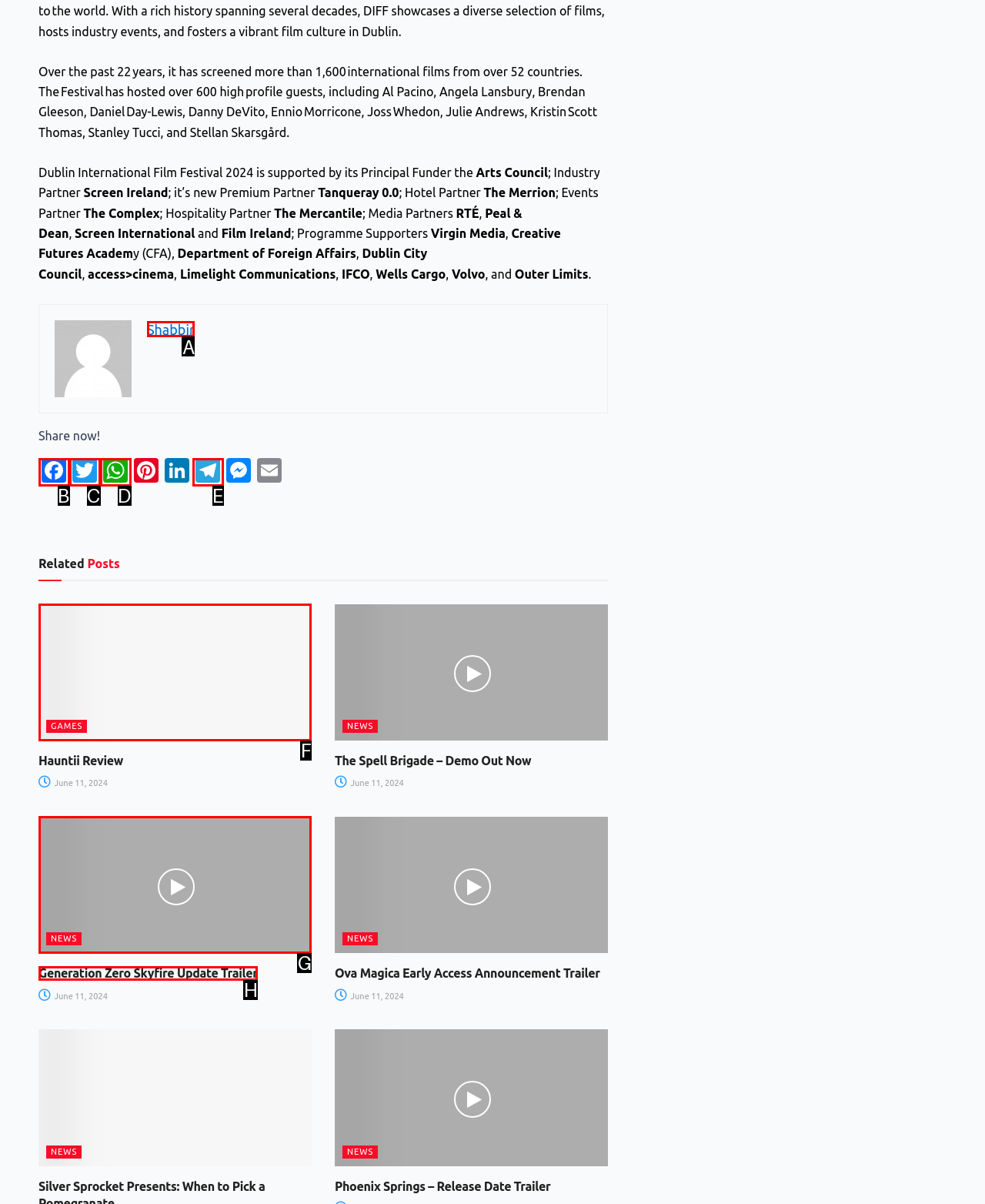Based on the description: parent_node: NEWS, select the HTML element that best fits. Reply with the letter of the correct choice from the options given.

G